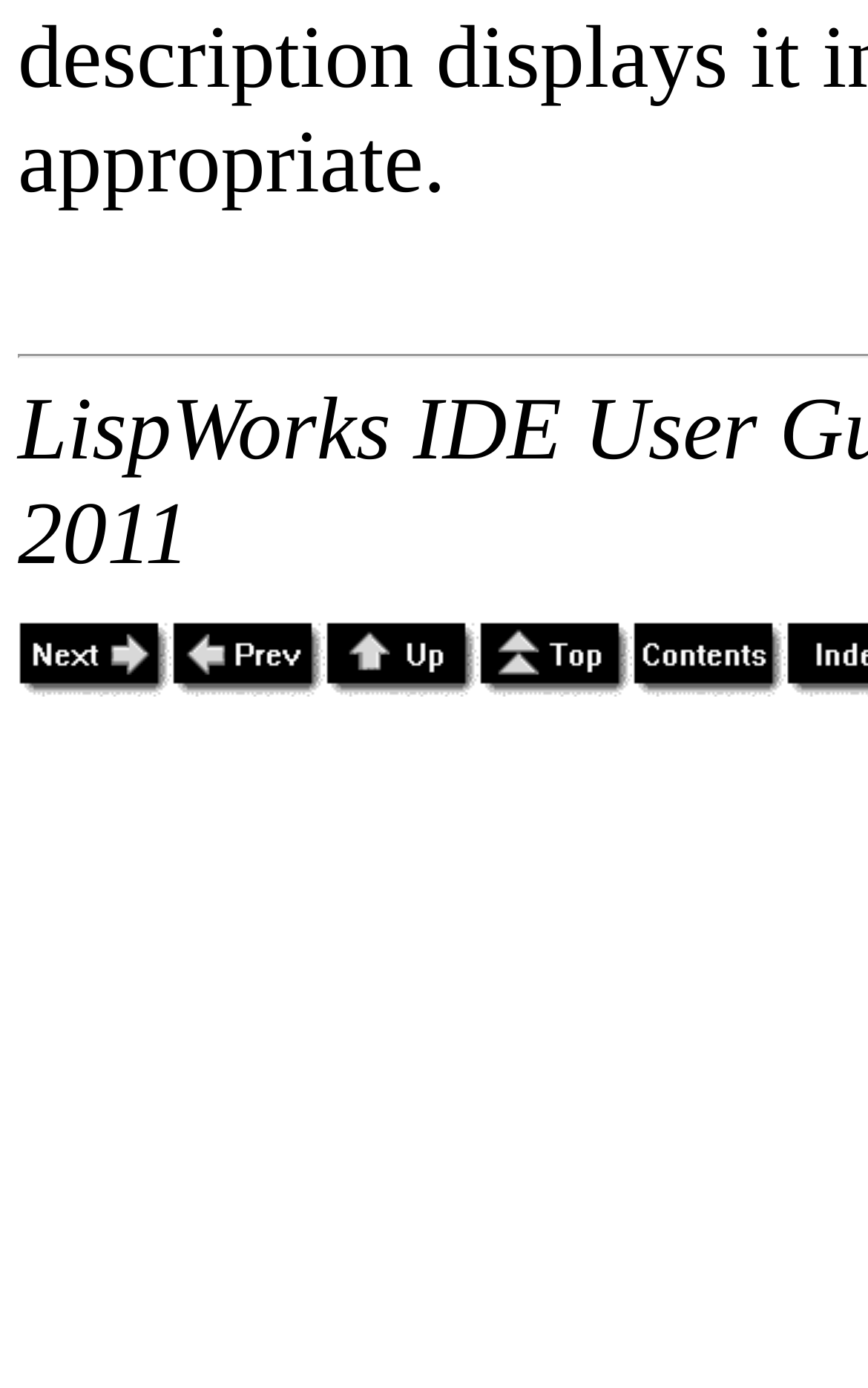What is the last navigation link?
Relying on the image, give a concise answer in one word or a brief phrase.

Contents